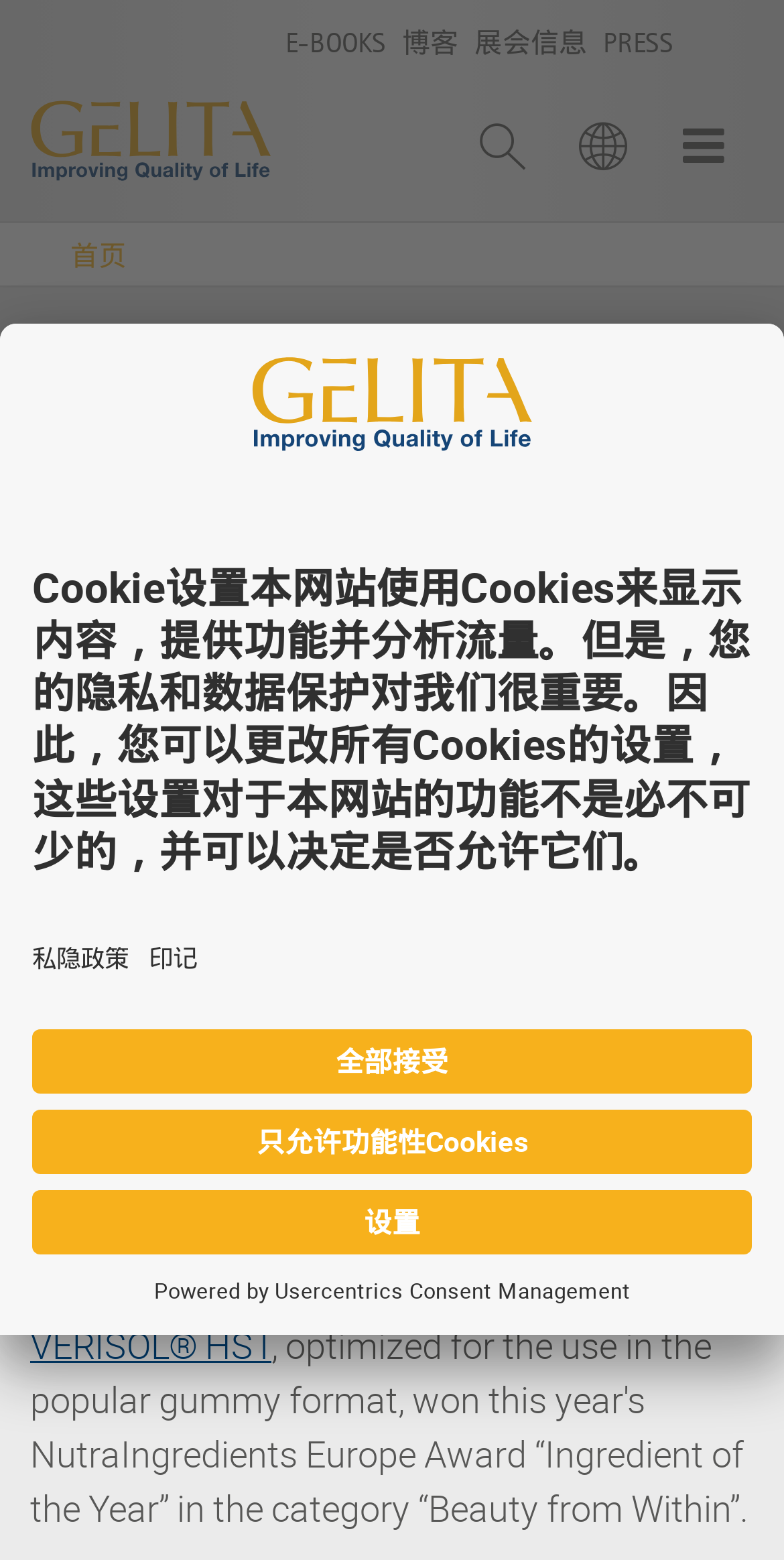Using the webpage screenshot, find the UI element described by Cookie设置本网站使用Cookies来显示内容，提供功能并分析流量。但是，您的隐私和数据保护对我们很重要。因此，您可以更改所有Cookies的设置，这些设置对于本网站的功能不是必不可少的，并可以决定是否允许它们。 私隐政策 印记. Provide the bounding box coordinates in the format (top-left x, top-left y, bottom-right x, bottom-right y), ensuring all values are floating point numbers between 0 and 1.

[0.041, 0.228, 0.959, 0.623]